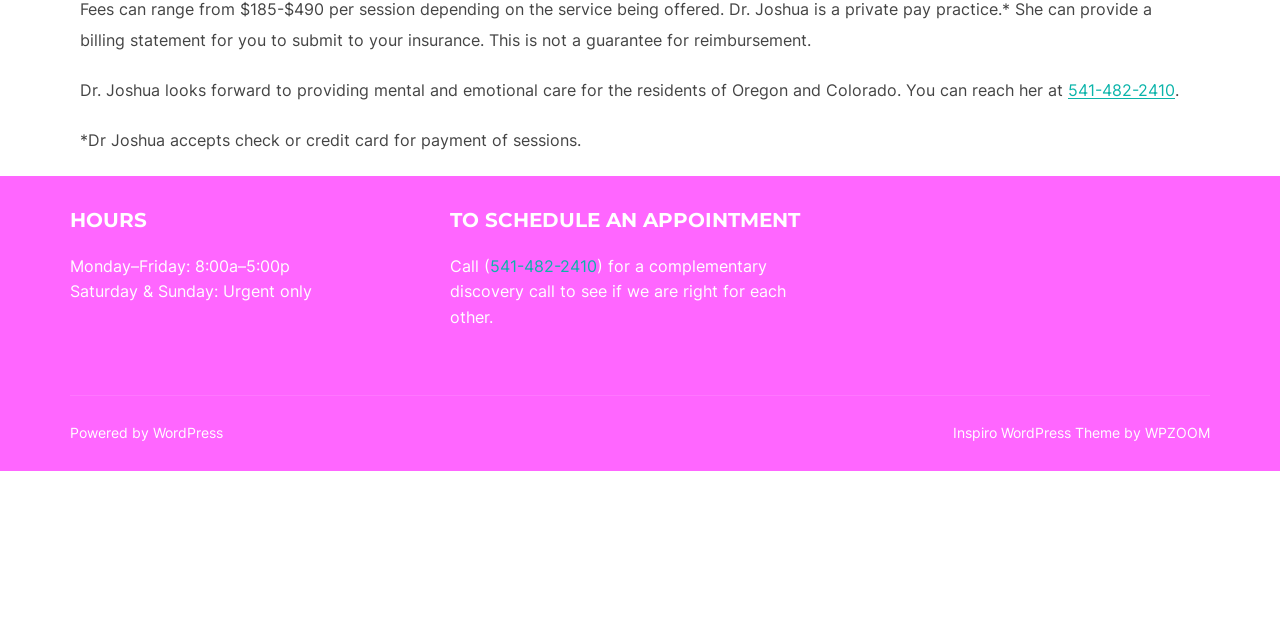Highlight the bounding box of the UI element that corresponds to this description: "Powered by WordPress".

[0.055, 0.662, 0.174, 0.689]